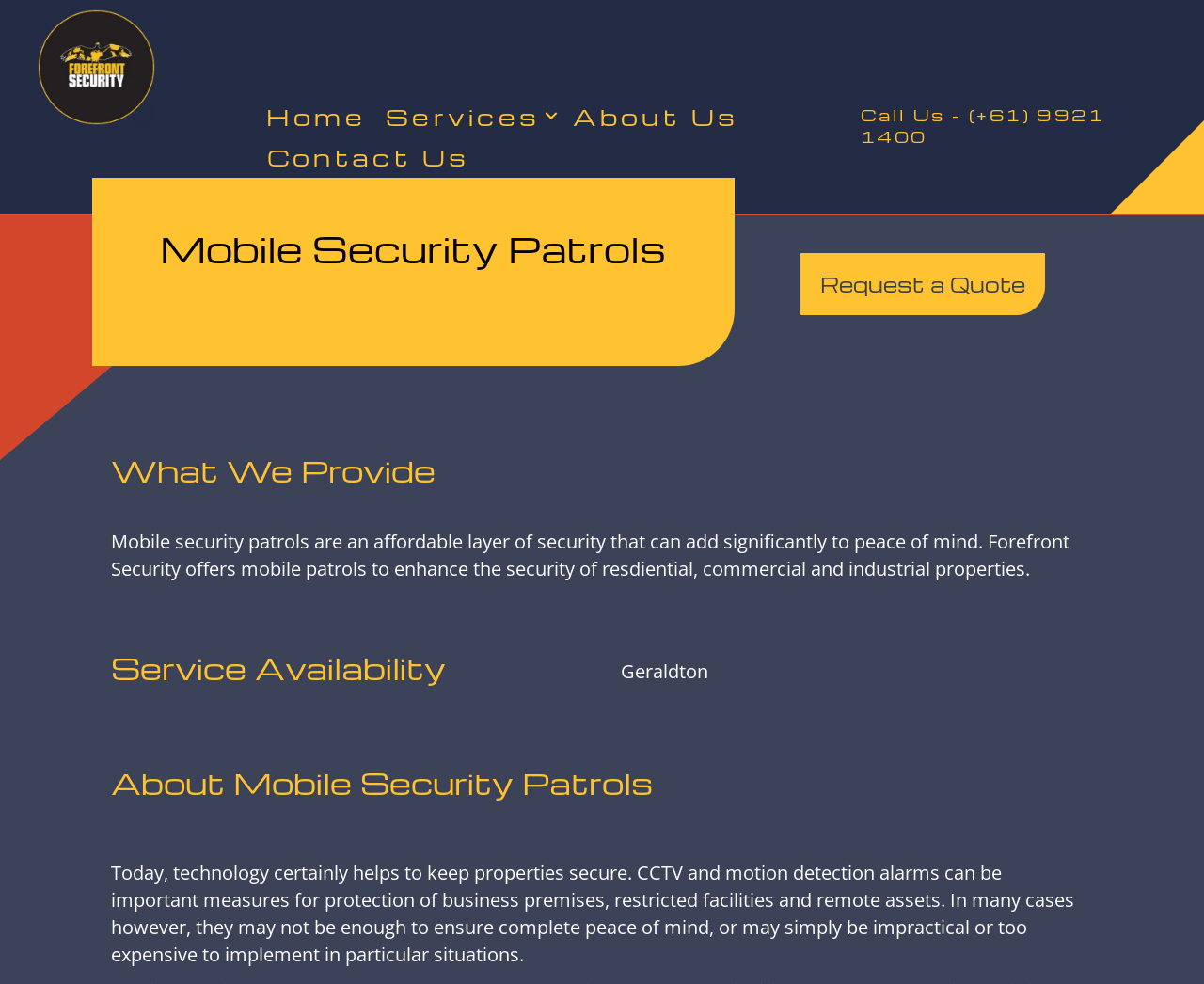Provide a one-word or brief phrase answer to the question:
What is the phone number to call?

(+61) 9921 1400